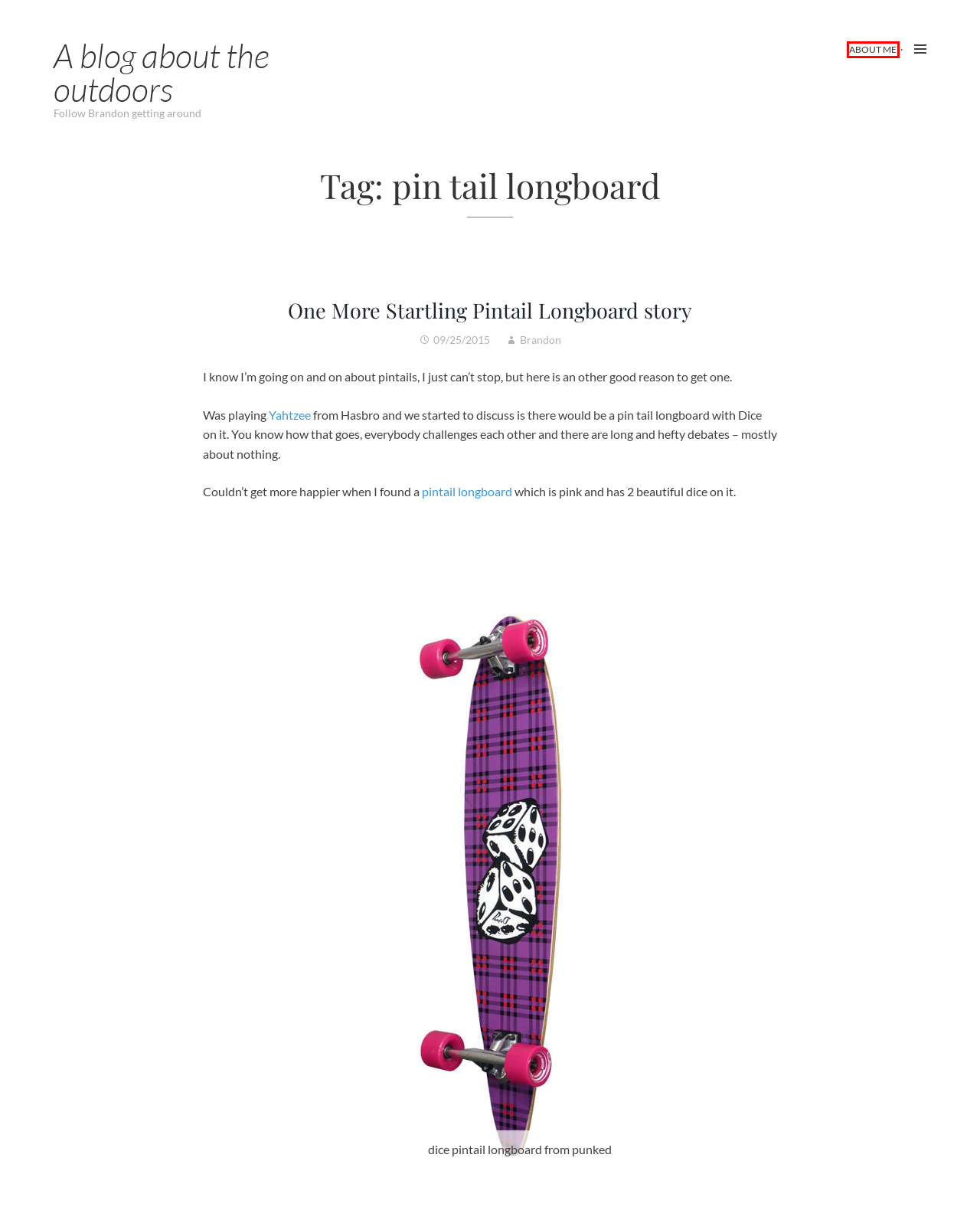Examine the screenshot of a webpage with a red bounding box around a UI element. Select the most accurate webpage description that corresponds to the new page after clicking the highlighted element. Here are the choices:
A. To Pintail or Not to Pintail that’s the Longboard Question? – A blog about the outdoors
B. Pintail Longboards, Pin Tail Longboard, Longboards USA
C. A blog about the outdoors – Follow Brandon getting around
D. About Me – A blog about the outdoors
E. Bike Tours in and around Boston – A blog about the outdoors
F. Brandon – A blog about the outdoors
G. August 2015 – A blog about the outdoors
H. pintail longboard – A blog about the outdoors

D